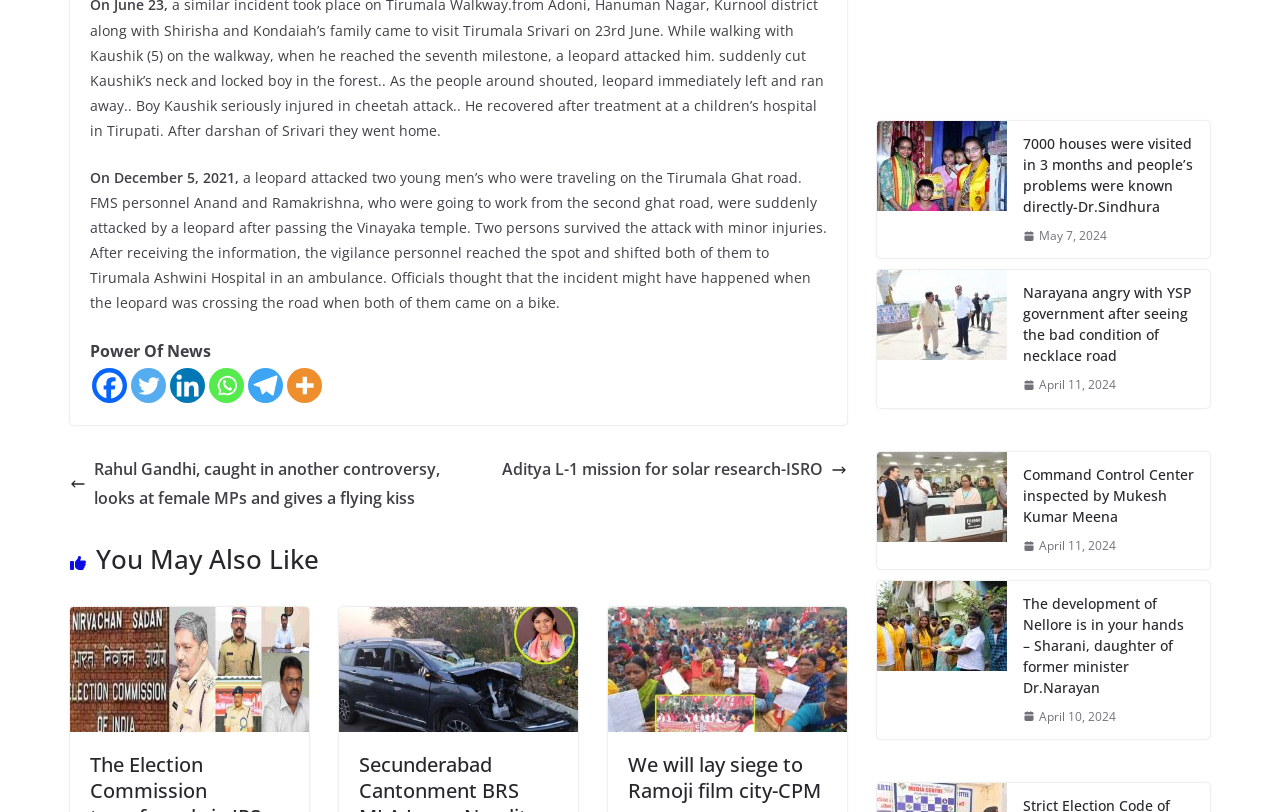Observe the image and answer the following question in detail: What is the name of the hospital where the two persons were shifted?

The answer can be found in the second StaticText element, which mentions 'Tirumala Ashwini Hospital' as the place where the two persons were shifted after the leopard attack.